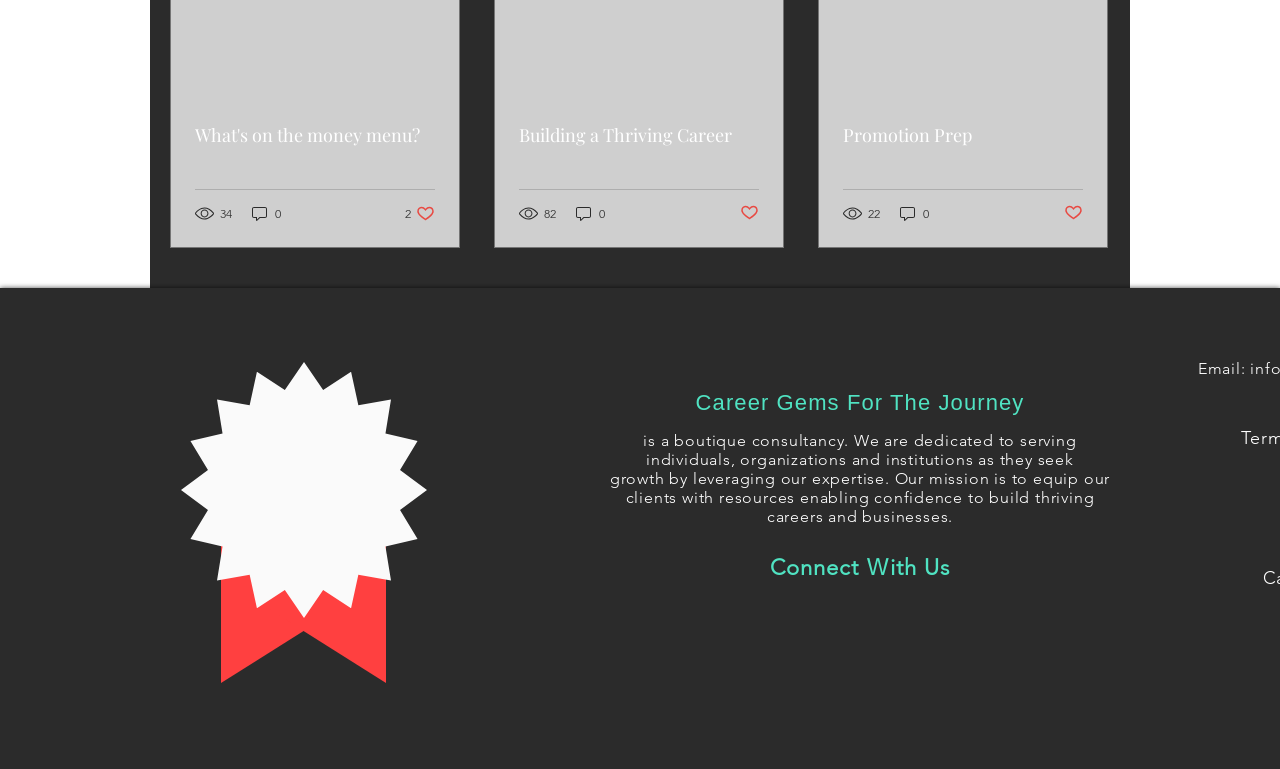What is the purpose of the consultancy according to the webpage?
Refer to the screenshot and respond with a concise word or phrase.

To equip clients with resources